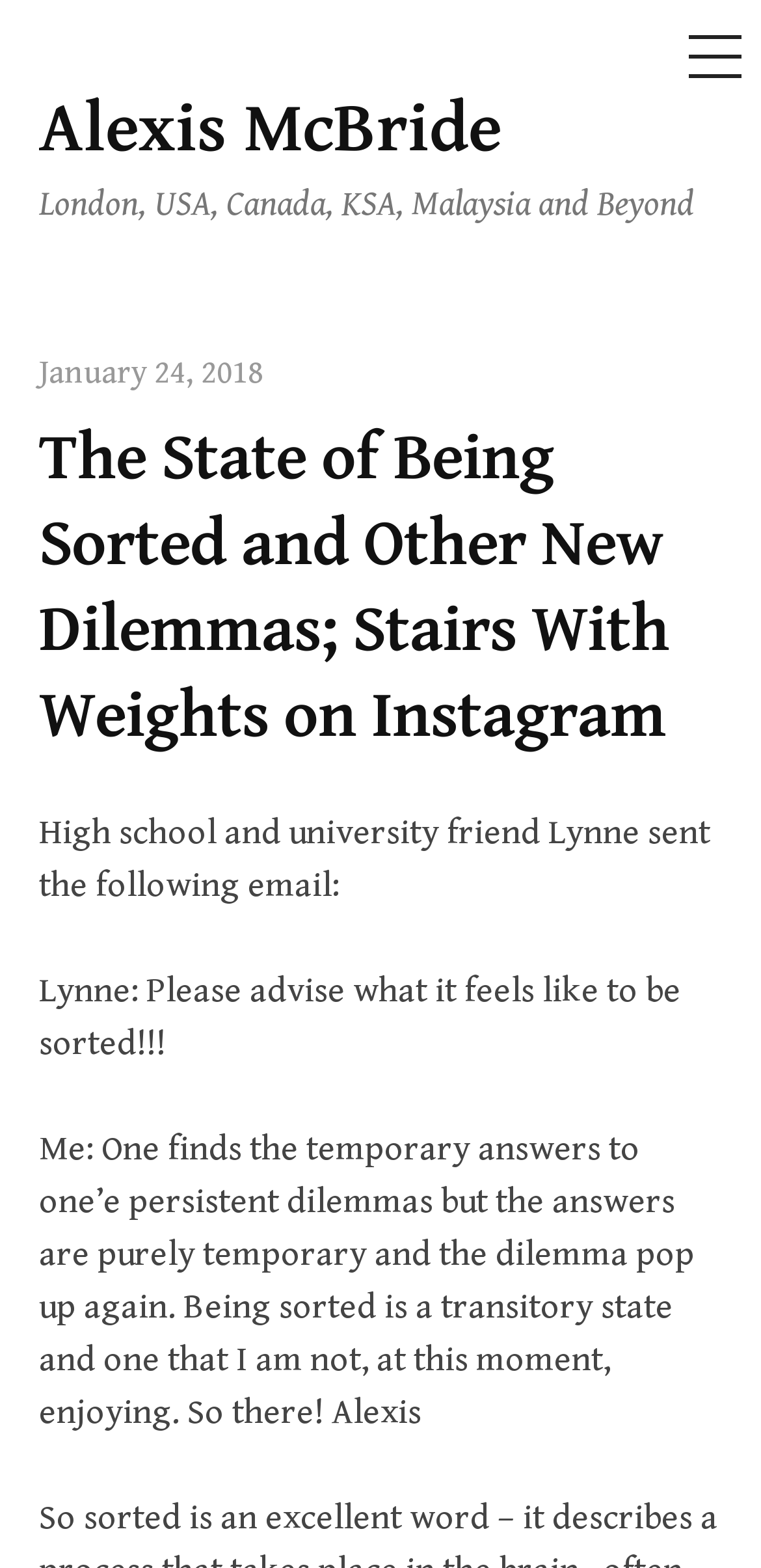What is the author's current state?
Kindly offer a detailed explanation using the data available in the image.

The author mentions in the static text element 'Being sorted is a transitory state and one that I am not, at this moment, enjoying.' which indicates that the author is not enjoying their current state of being sorted.